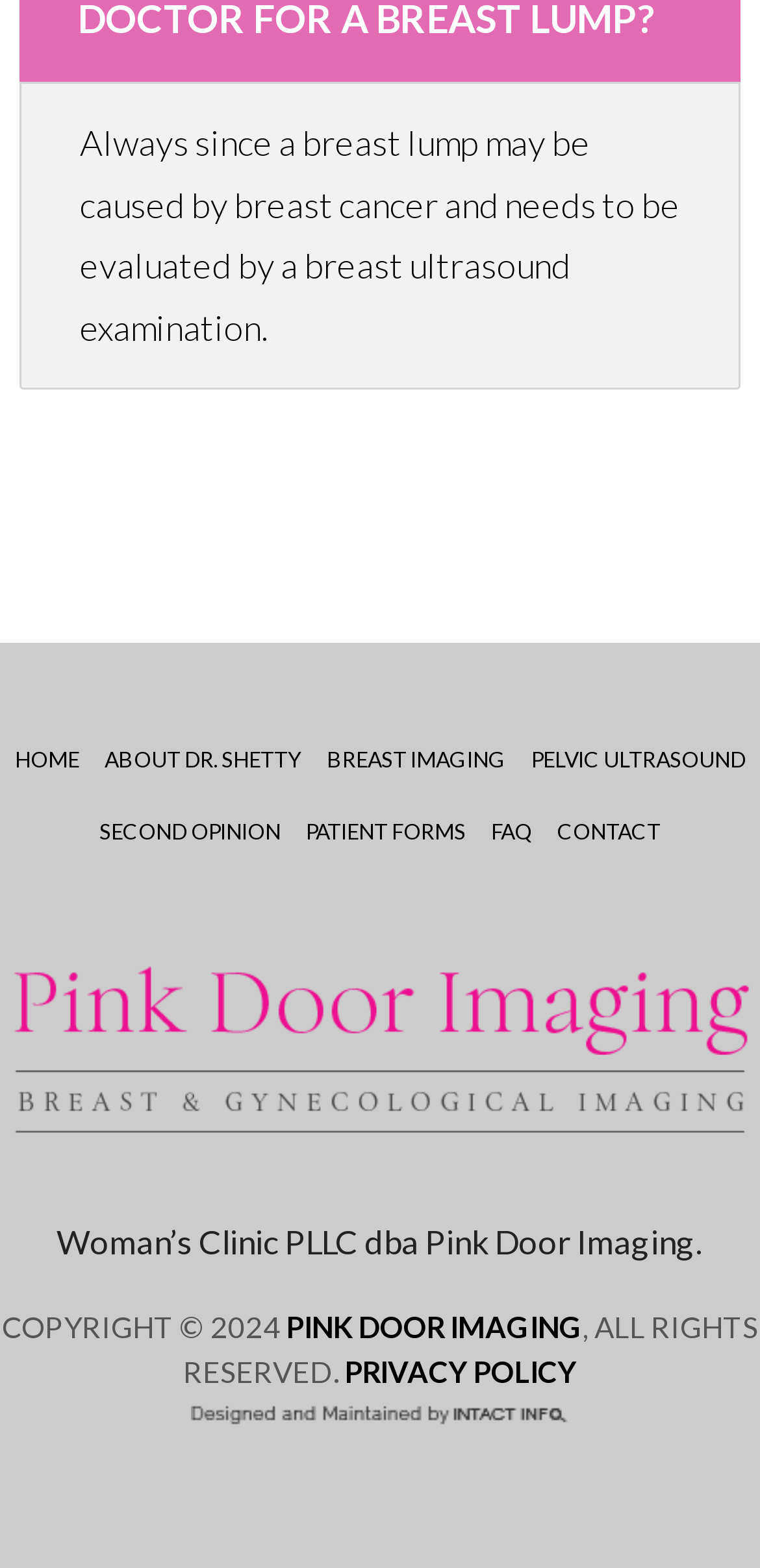Reply to the question with a single word or phrase:
What is the copyright year of the website?

2024